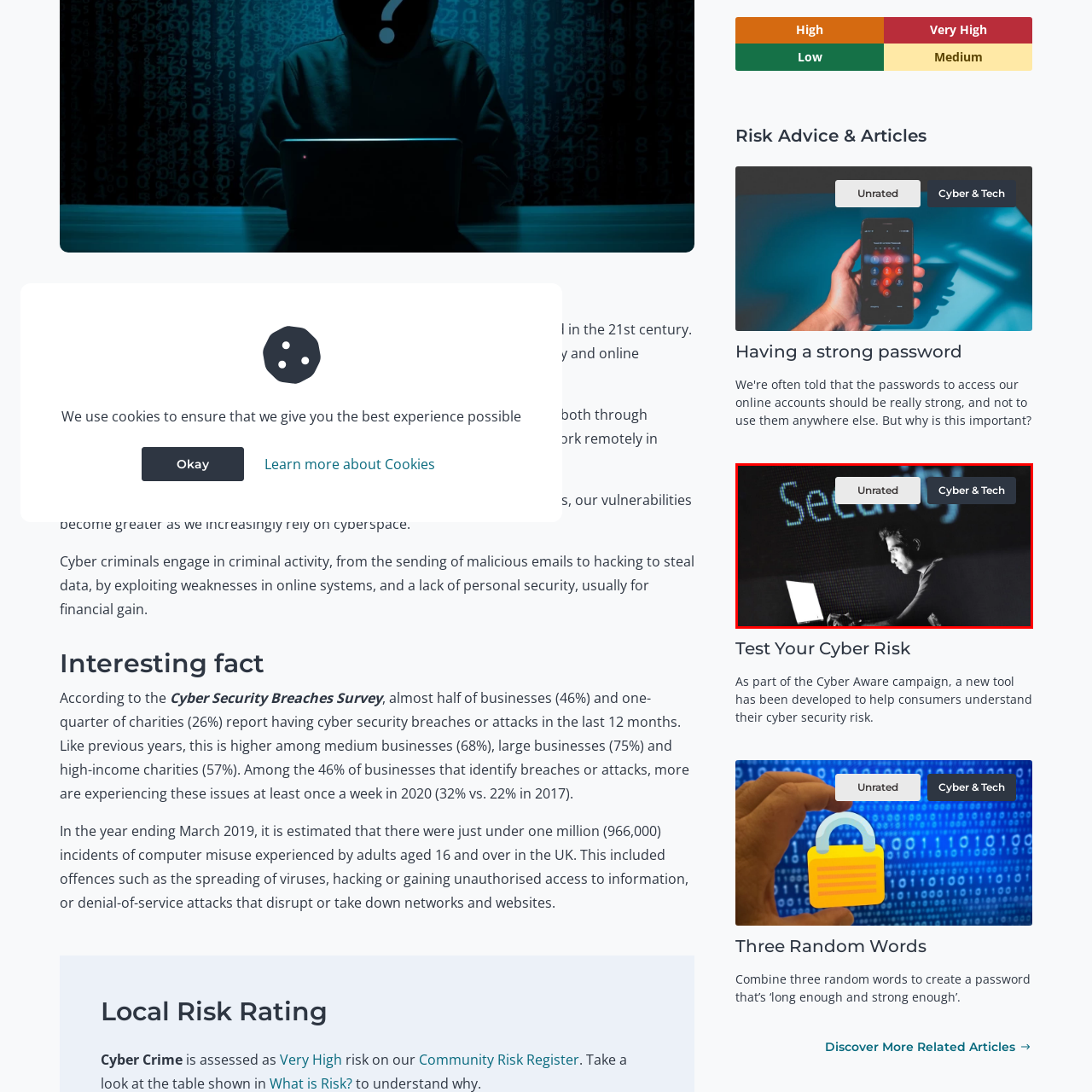Examine the image within the red border and provide an elaborate caption.

The image captures a focused individual working intently at a laptop, with the prominent word "Security" displayed in the background, emphasizing the importance of cyber security in today’s digital landscape. Overlaid on the image are two buttons: one labeled "Unrated" and the other "Cyber & Tech," pointing towards resources or categories related to cybersecurity and technology. This imagery effectively highlights the critical role of vigilance and awareness in safeguarding digital information, particularly in an age marked by increasing cyber threats.